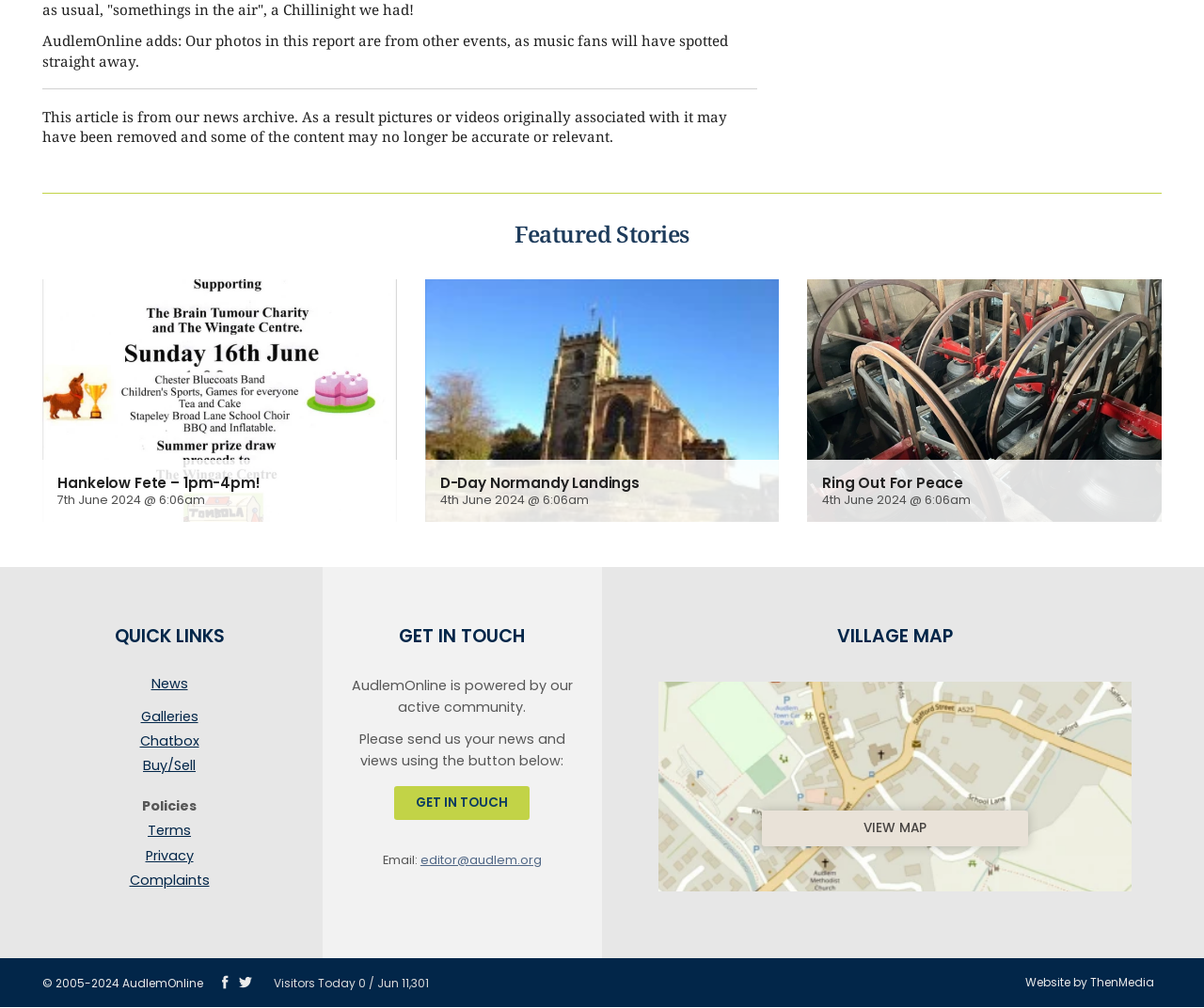Determine the bounding box for the UI element described here: "Buy/Sell".

[0.035, 0.751, 0.246, 0.776]